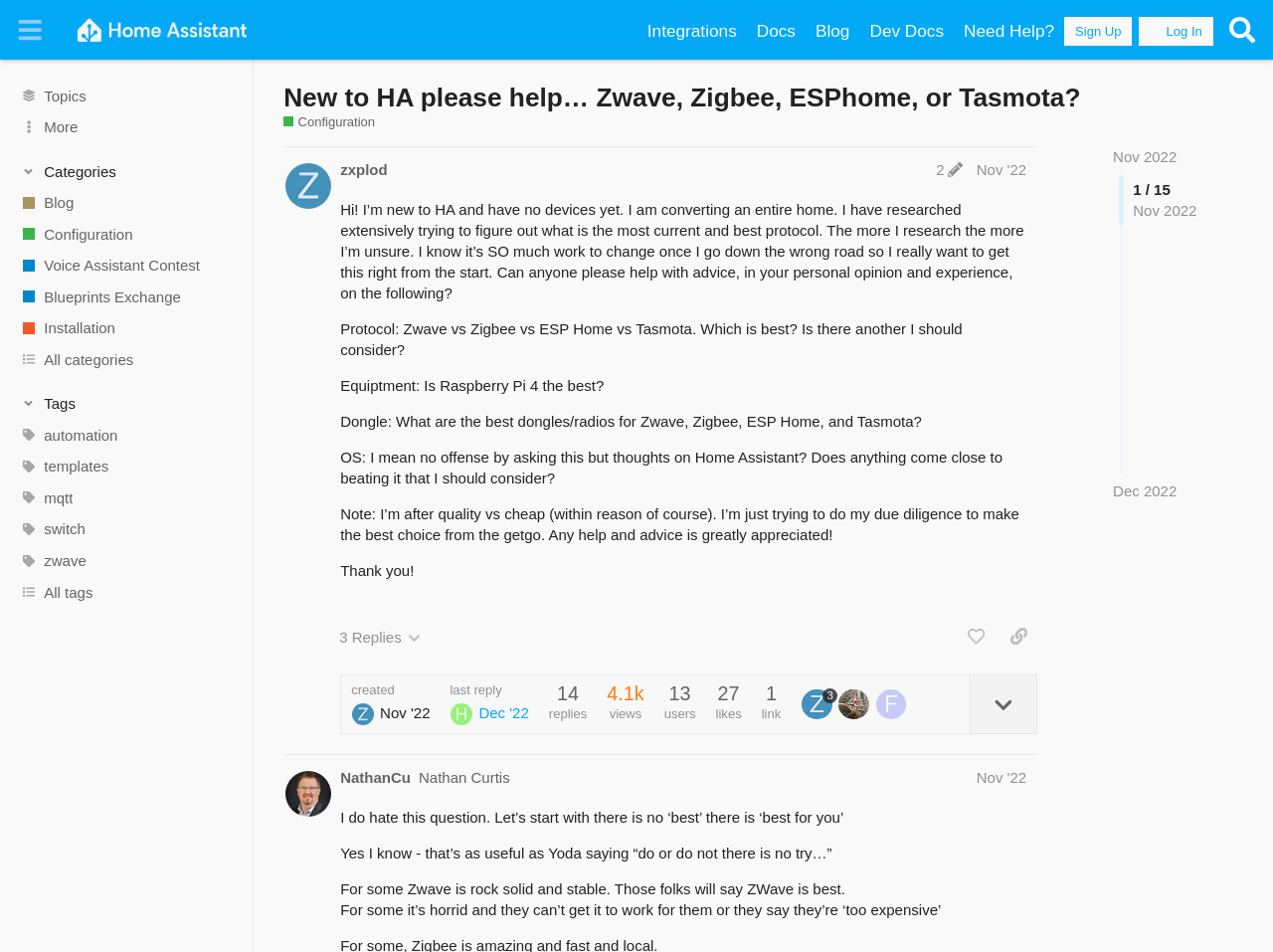Locate the bounding box coordinates of the area that needs to be clicked to fulfill the following instruction: "Click on the 'Sign Up' button". The coordinates should be in the format of four float numbers between 0 and 1, namely [left, top, right, bottom].

[0.836, 0.018, 0.889, 0.048]